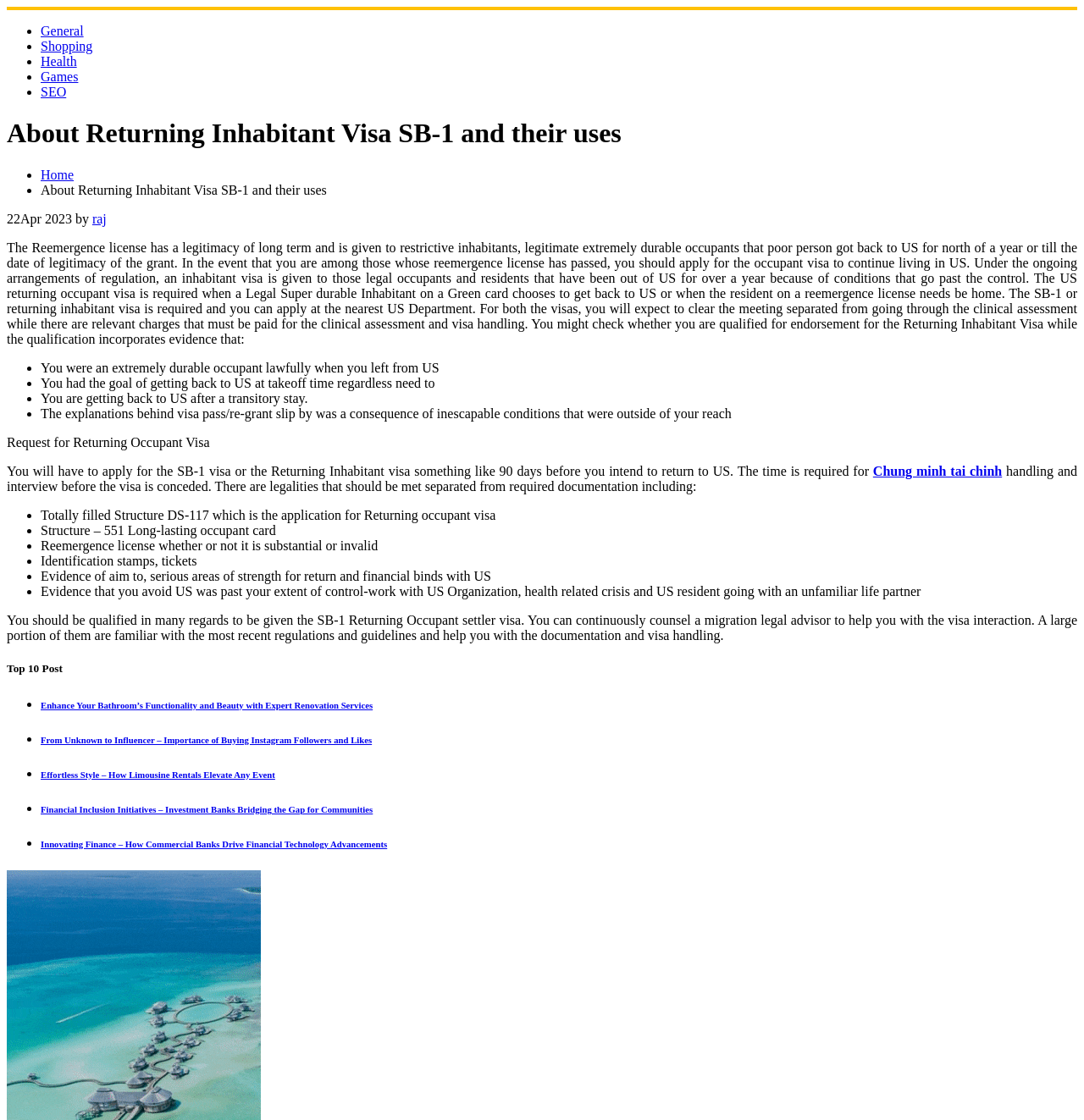Please provide a one-word or phrase answer to the question: 
What is required for the Returning Inhabitant Visa application?

Totally filled Structure DS-117